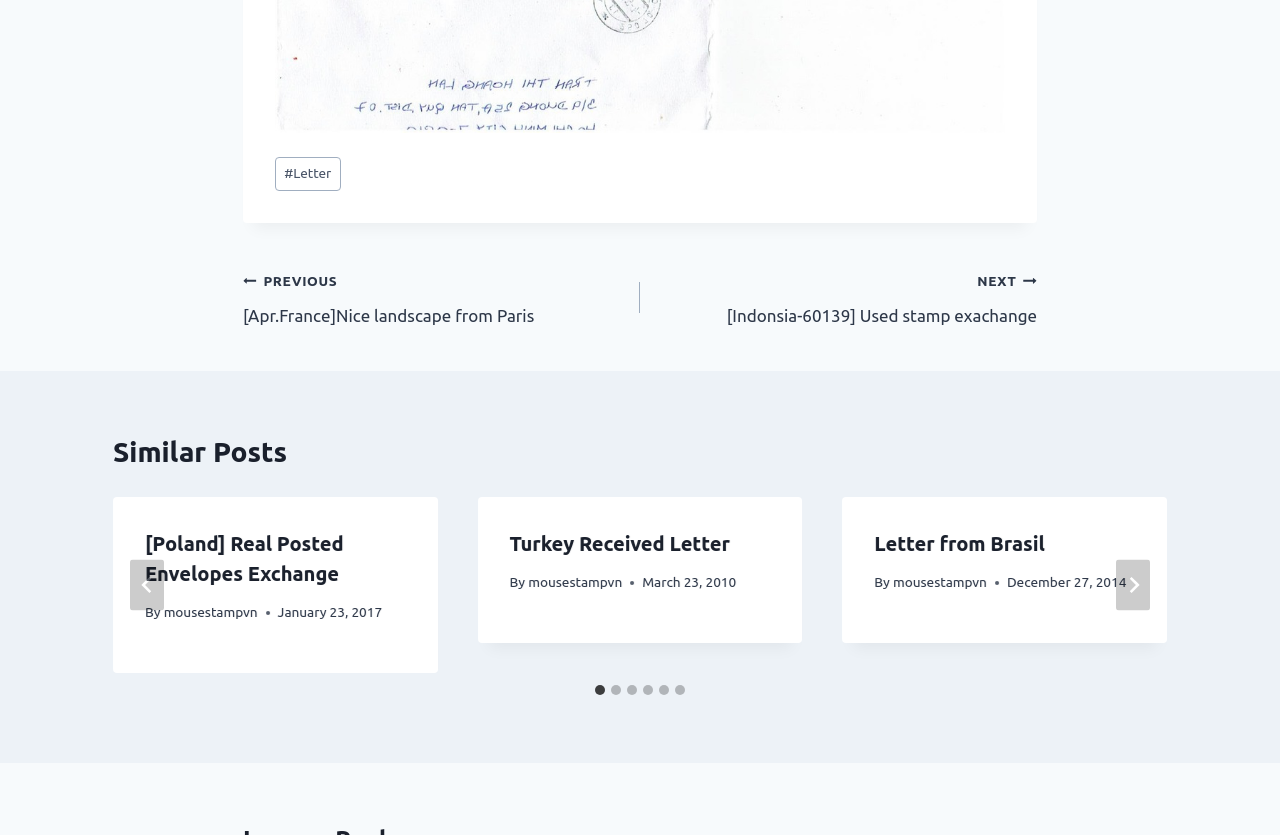Determine the bounding box coordinates for the UI element described. Format the coordinates as (top-left x, top-left y, bottom-right x, bottom-right y) and ensure all values are between 0 and 1. Element description: Homepage Neugebauer Family

None